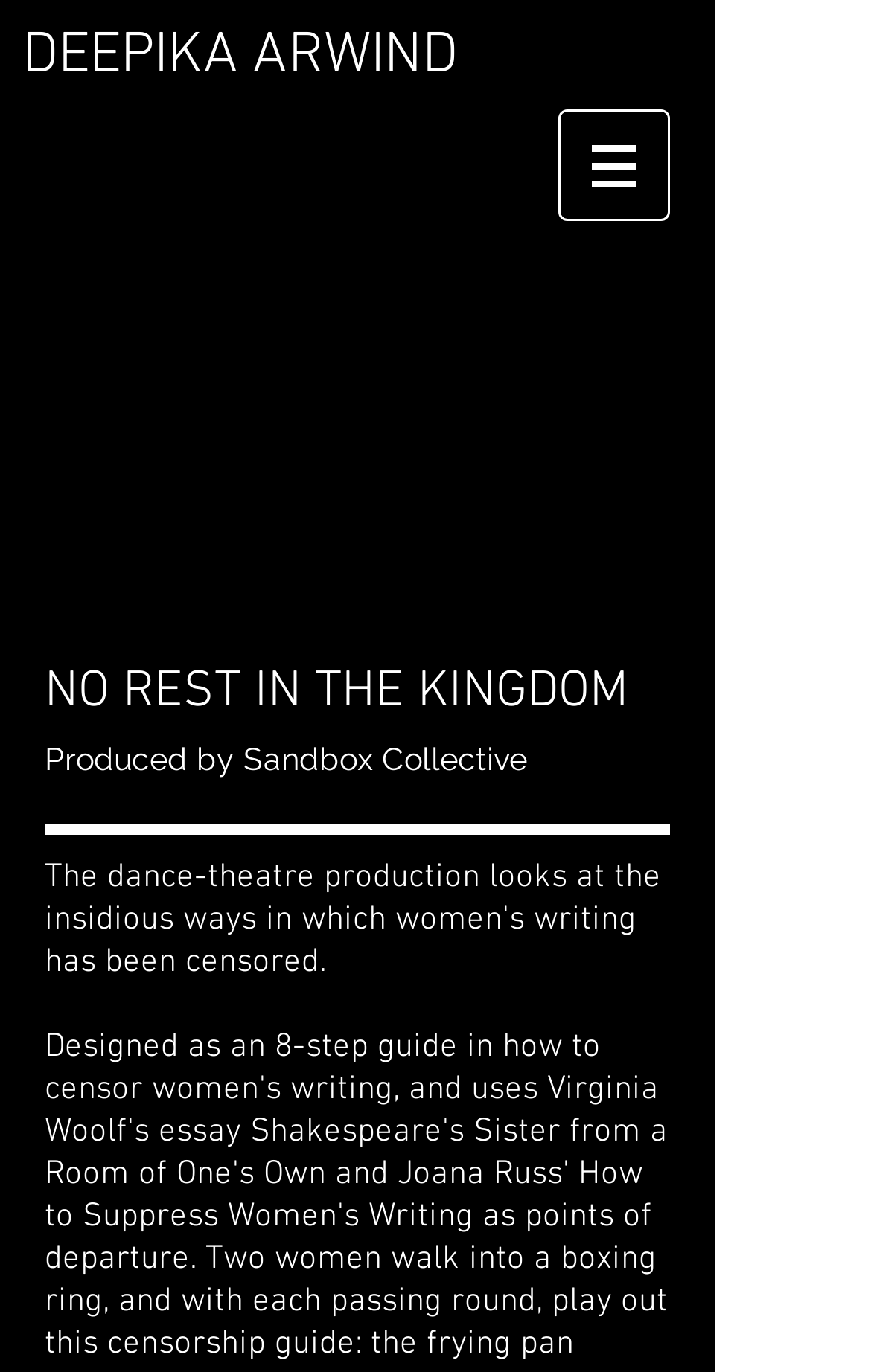Please reply with a single word or brief phrase to the question: 
What is the shape of the image in the navigation menu?

Rectangle